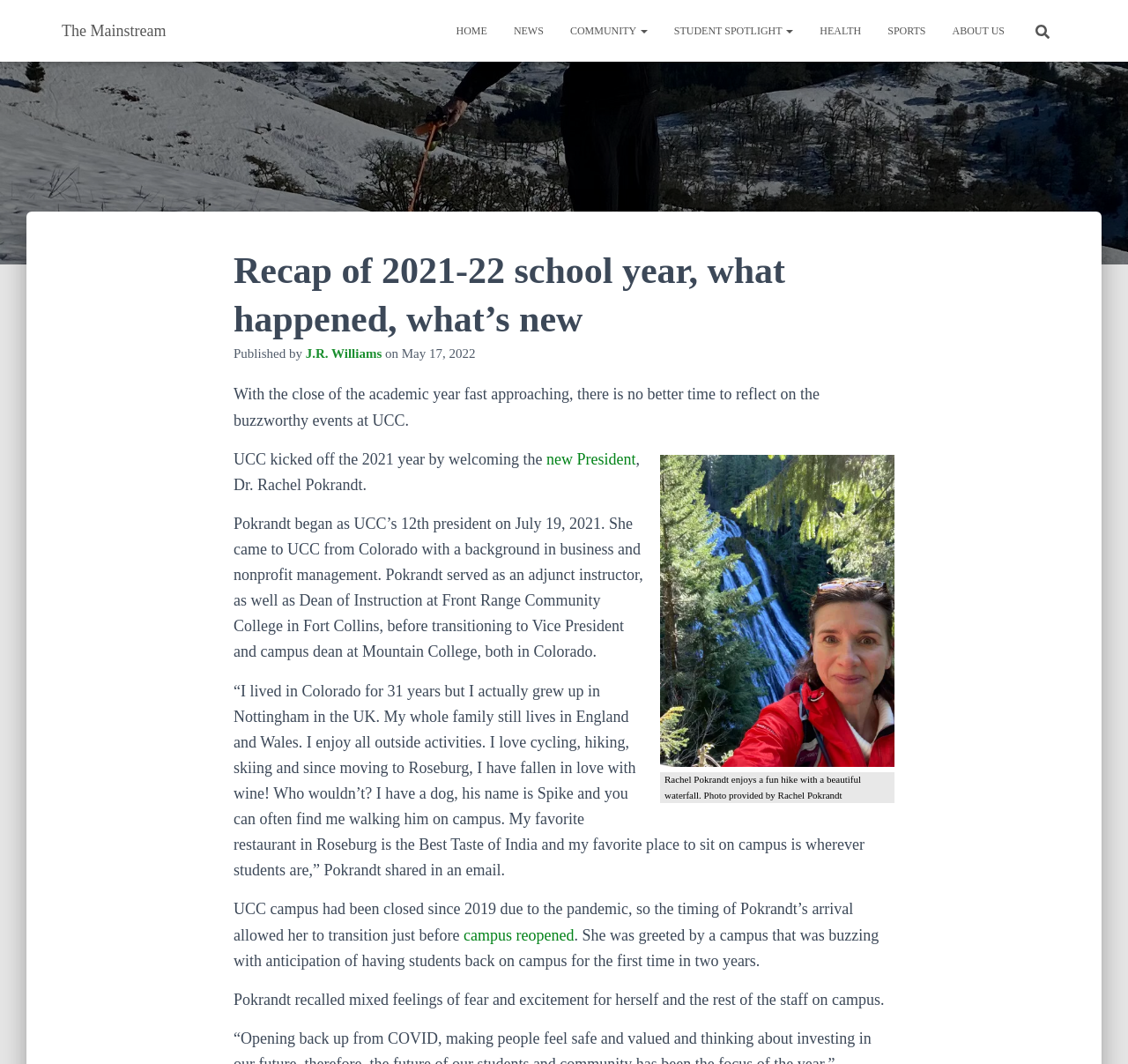What is the name of the new President of UCC?
Using the information from the image, give a concise answer in one word or a short phrase.

Dr. Rachel Pokrandt